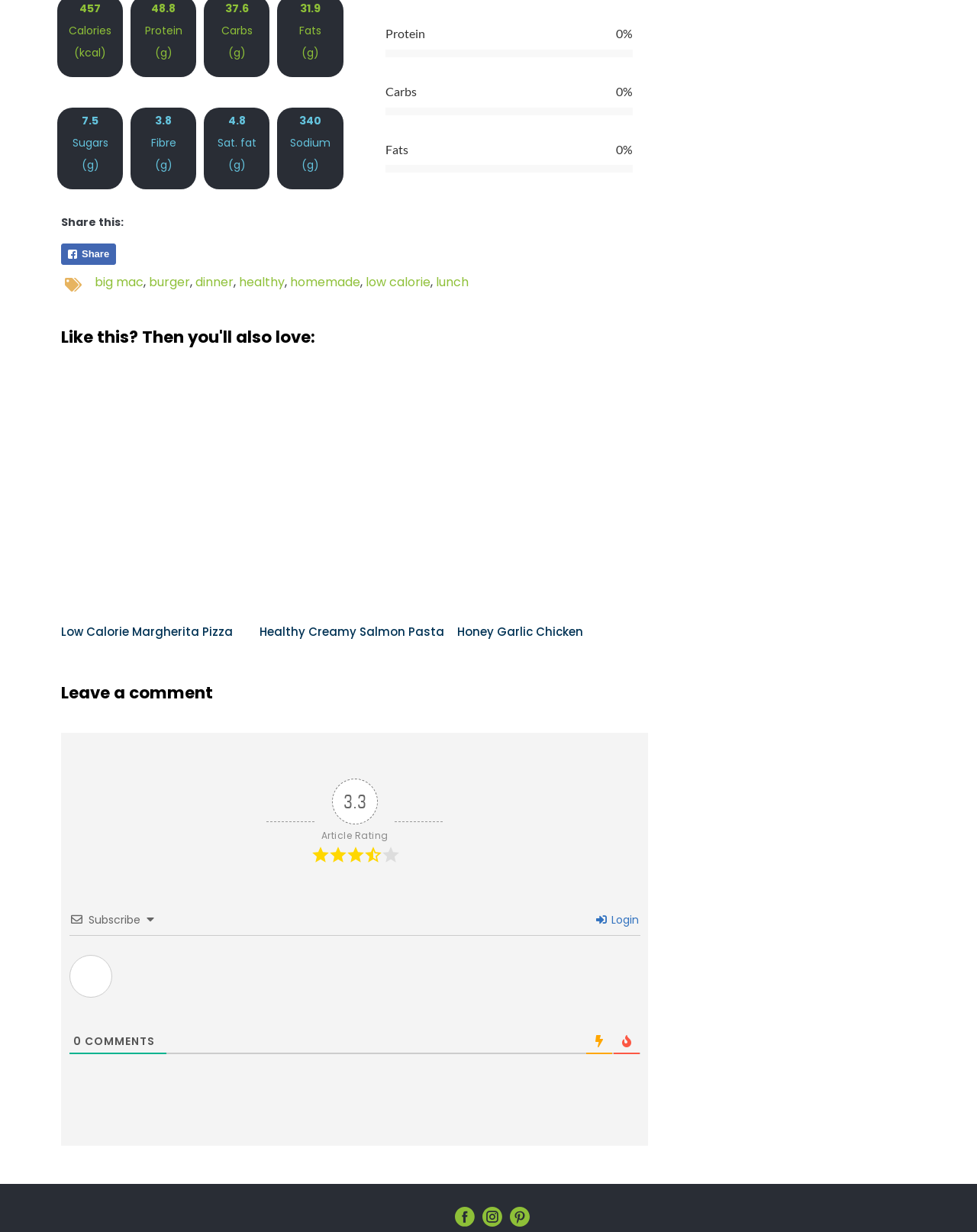Determine the bounding box coordinates for the area you should click to complete the following instruction: "View the Facebook page".

[0.462, 0.98, 0.49, 0.996]